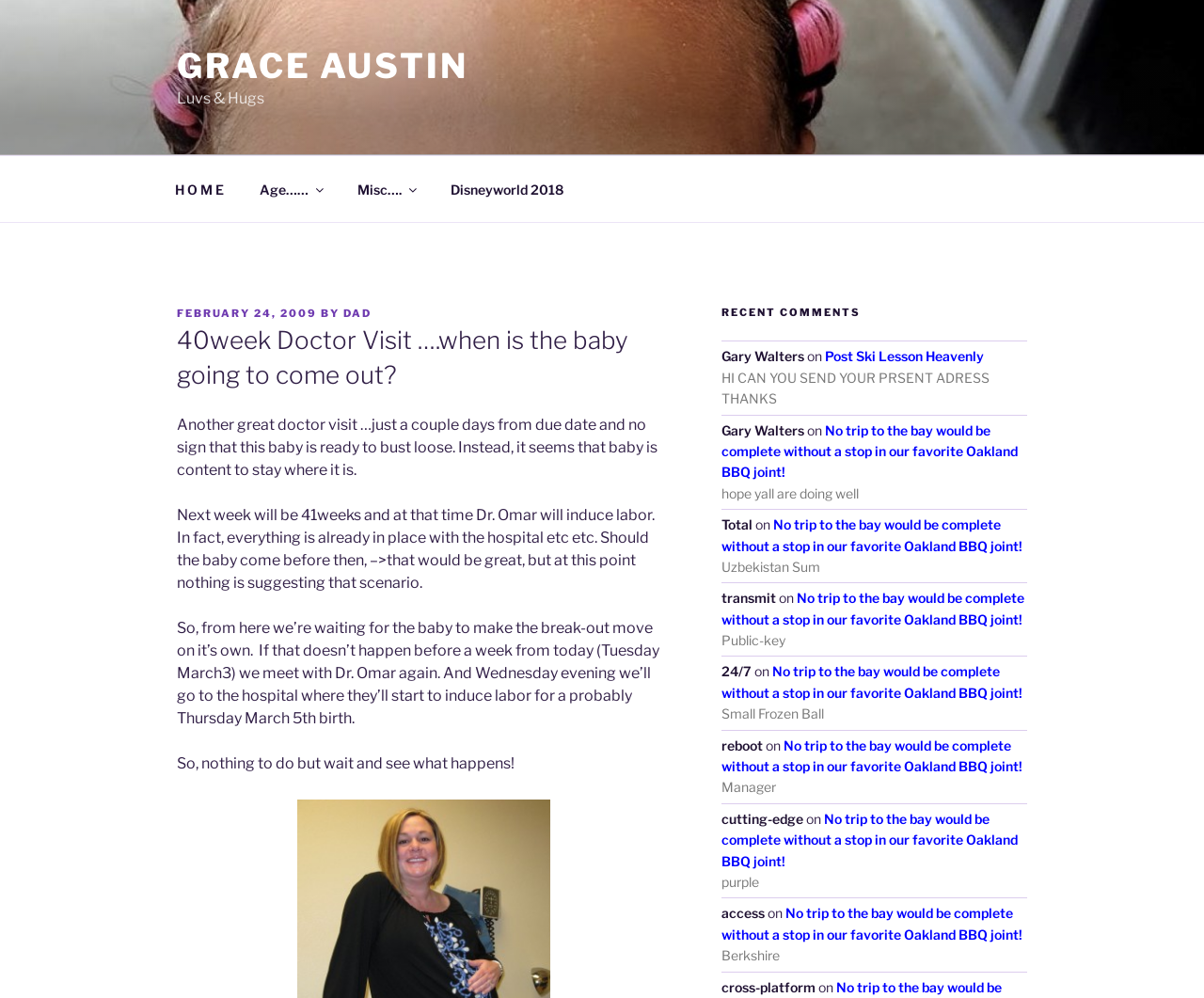Find and specify the bounding box coordinates that correspond to the clickable region for the instruction: "Leave a reply".

None